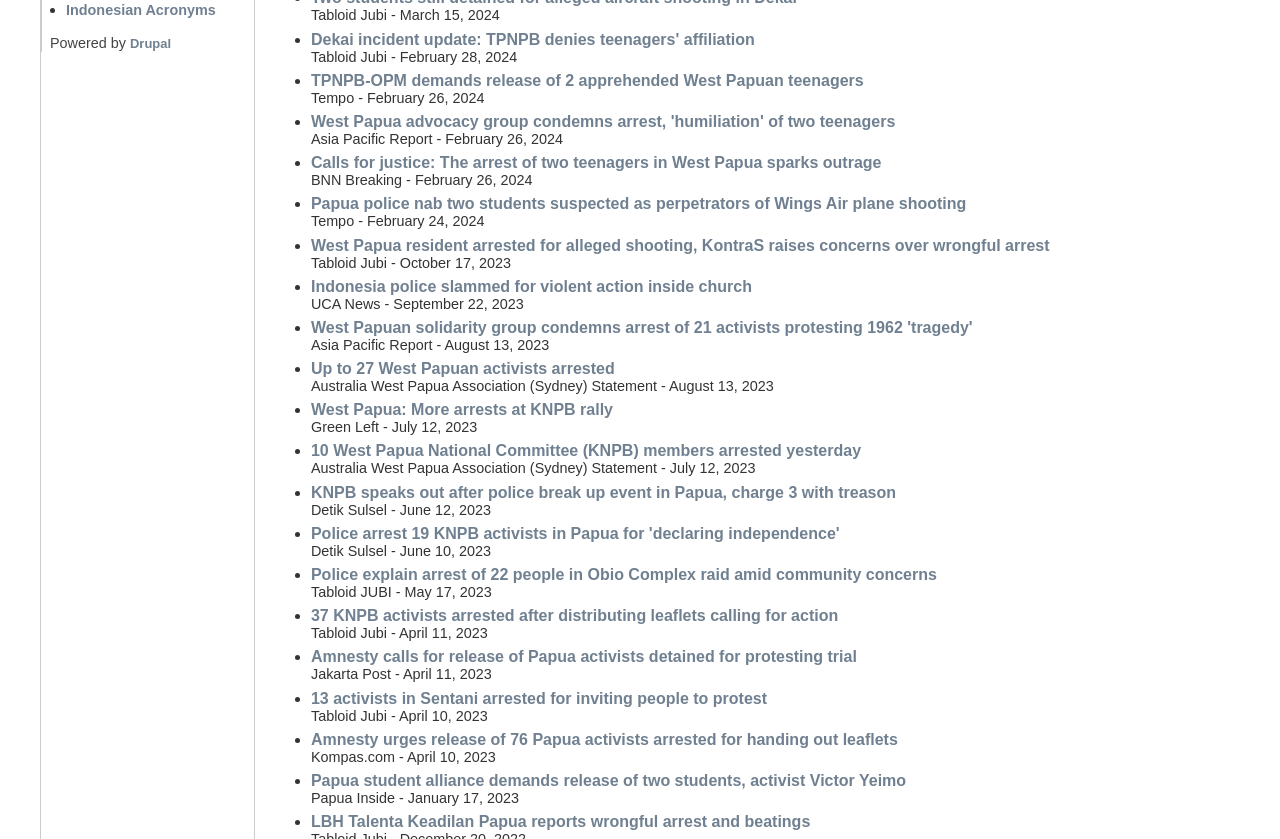Identify the bounding box for the UI element that is described as follows: "Drupal".

[0.102, 0.043, 0.134, 0.061]